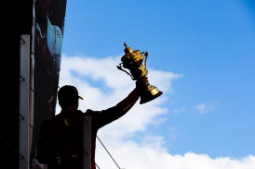Provide a thorough description of the image, including all visible elements.

The image captures a triumphant moment, showcasing a silhouetted figure proudly holding a trophy aloft against a backdrop of a bright blue sky scattered with clouds. This image likely symbolizes victory and achievement, possibly in a motorsport context. The individual, wearing a racing uniform, reflects the elation and pride that comes from winning, making it a poignant representation of personal and team success in competitive racing. Such moments are often celebrated in motorsport as they highlight the hard work and dedication required to reach the top.